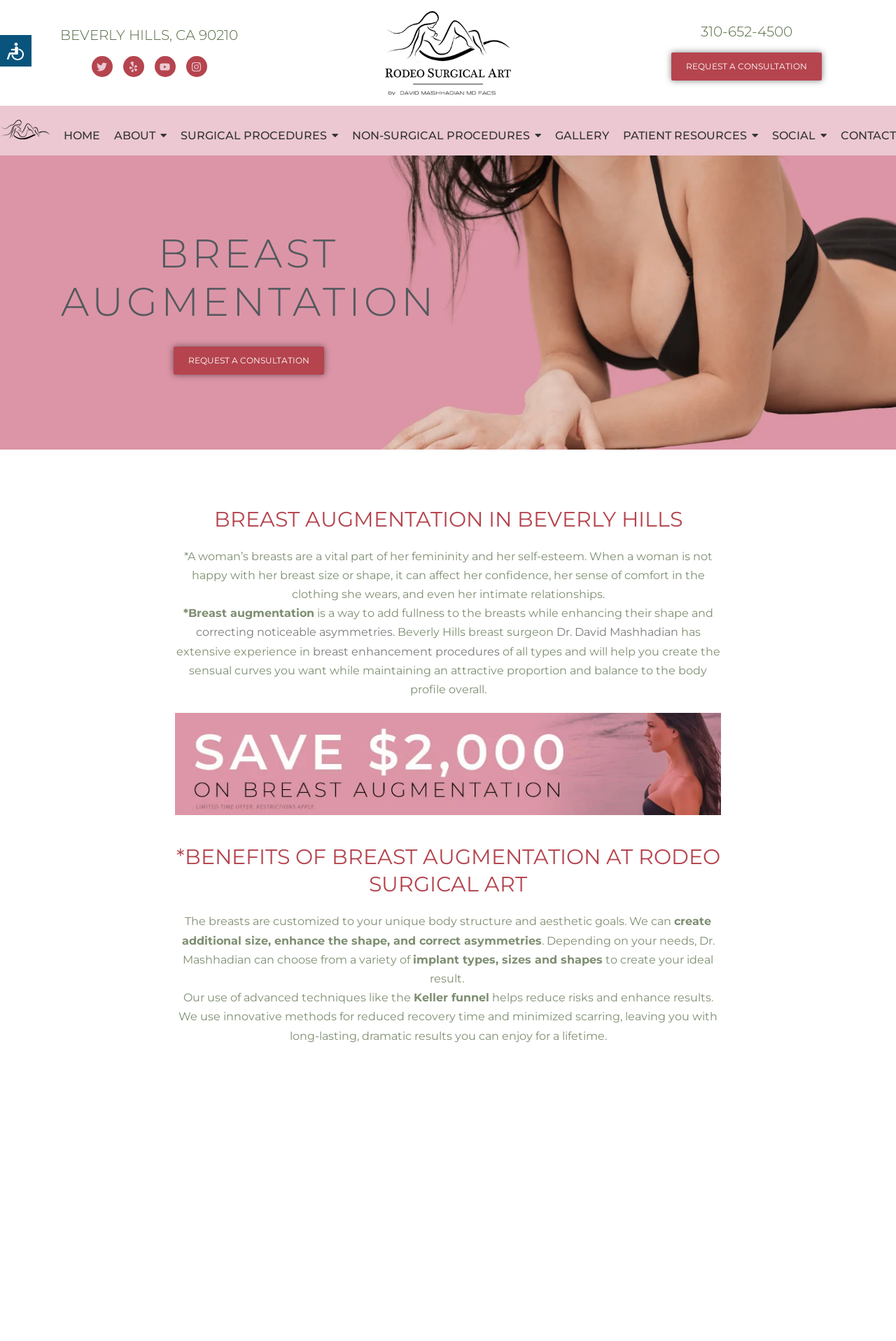What is the benefit of using advanced techniques like the Keller funnel?
Using the visual information, respond with a single word or phrase.

reduce risks and enhance results